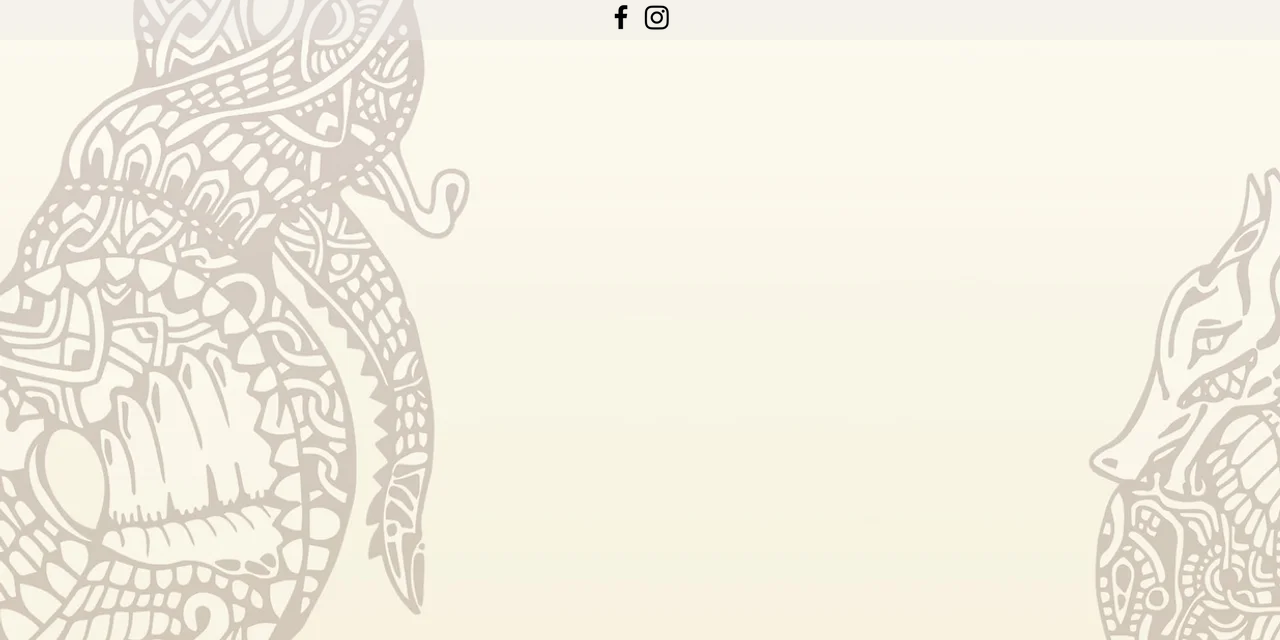Locate the bounding box of the UI element described by: "aria-label="Black Facebook Icon"" in the given webpage screenshot.

[0.473, 0.002, 0.498, 0.052]